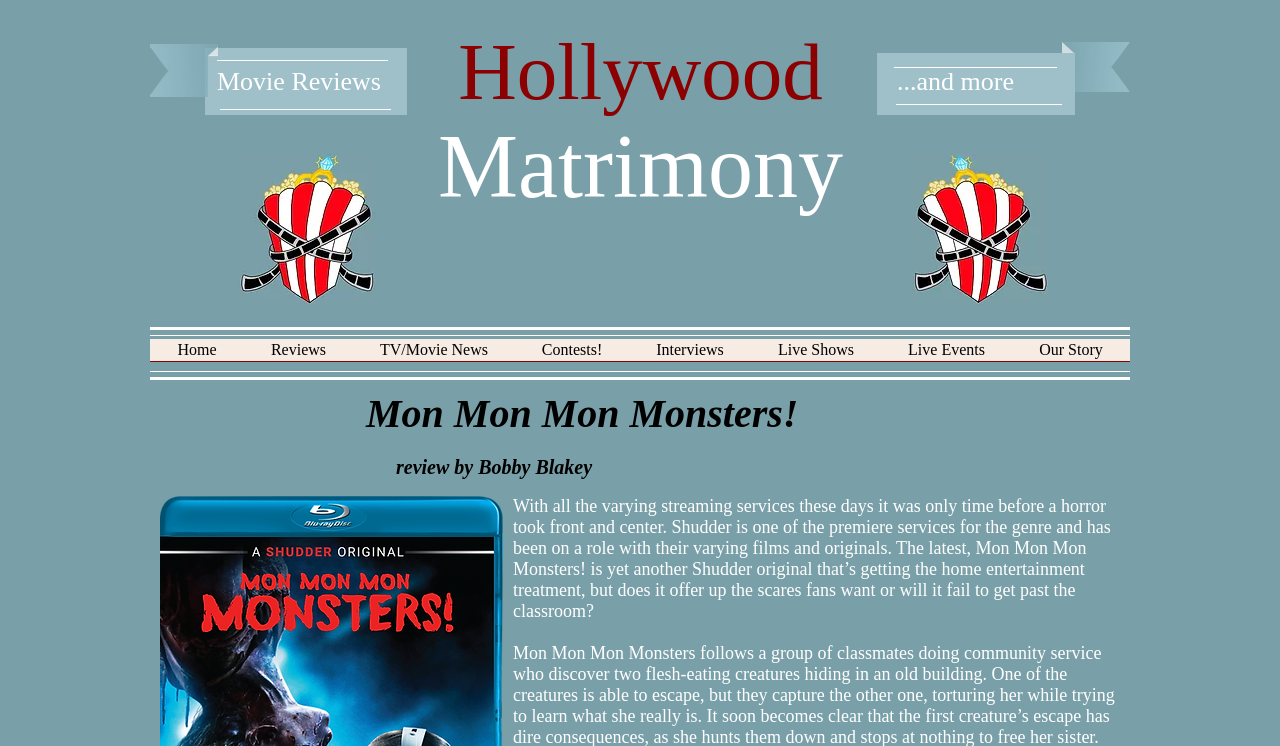Please identify the bounding box coordinates of the element I need to click to follow this instruction: "Learn more about Hollywood".

[0.358, 0.036, 0.643, 0.157]